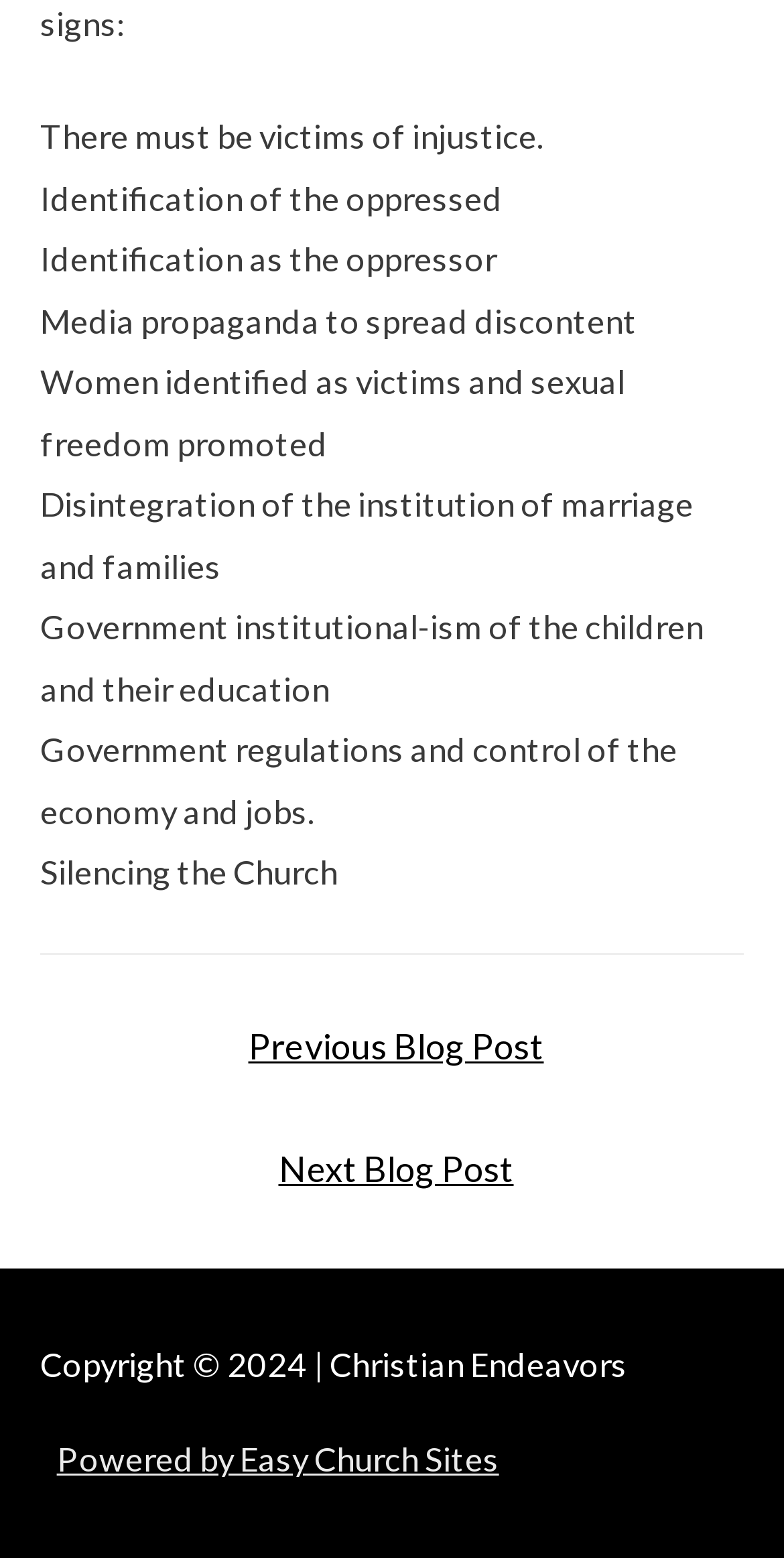Answer the following query with a single word or phrase:
What is the first point of injustice mentioned?

Victims of injustice